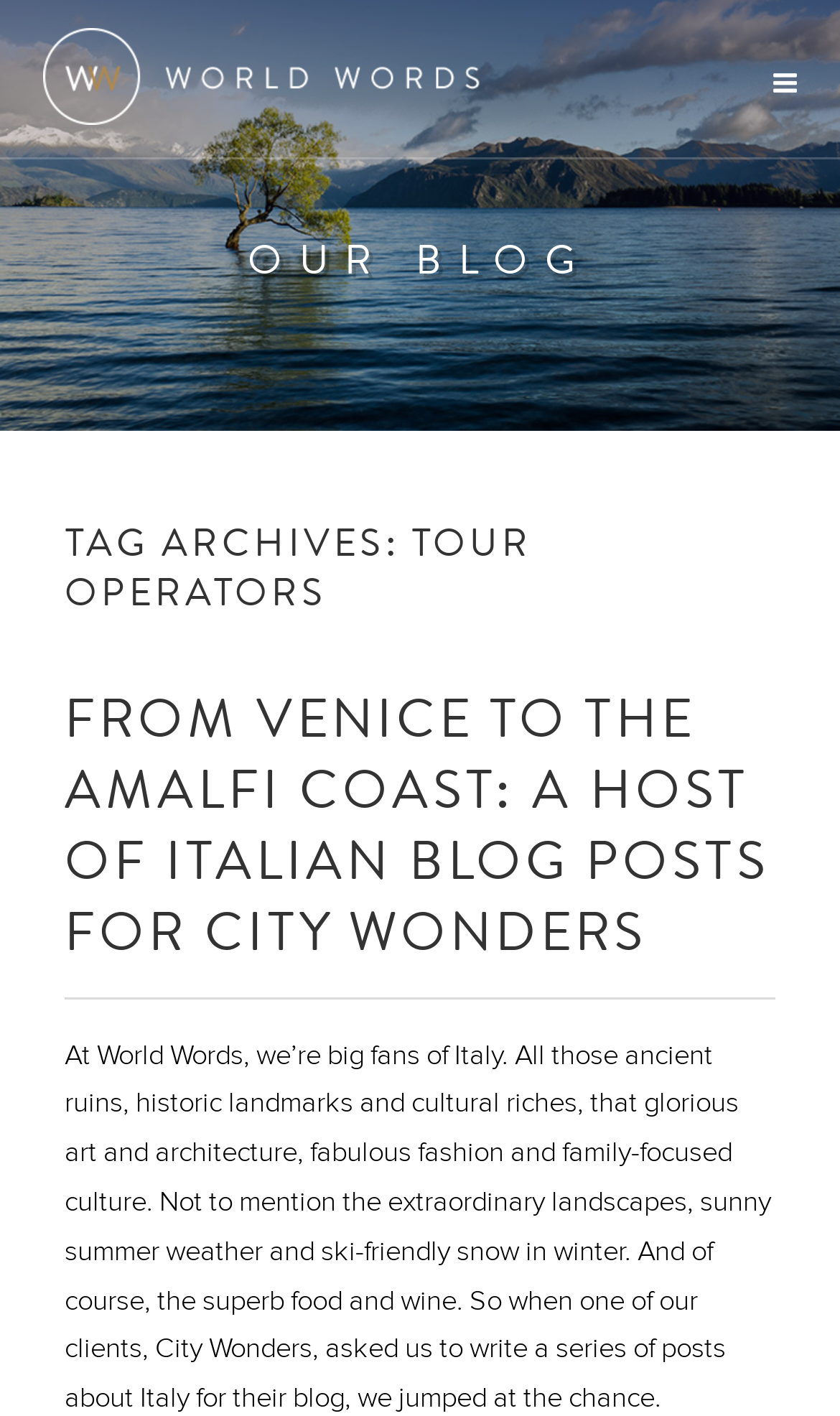Give a one-word or short-phrase answer to the following question: 
Who is the client mentioned in the blog post?

City Wonders